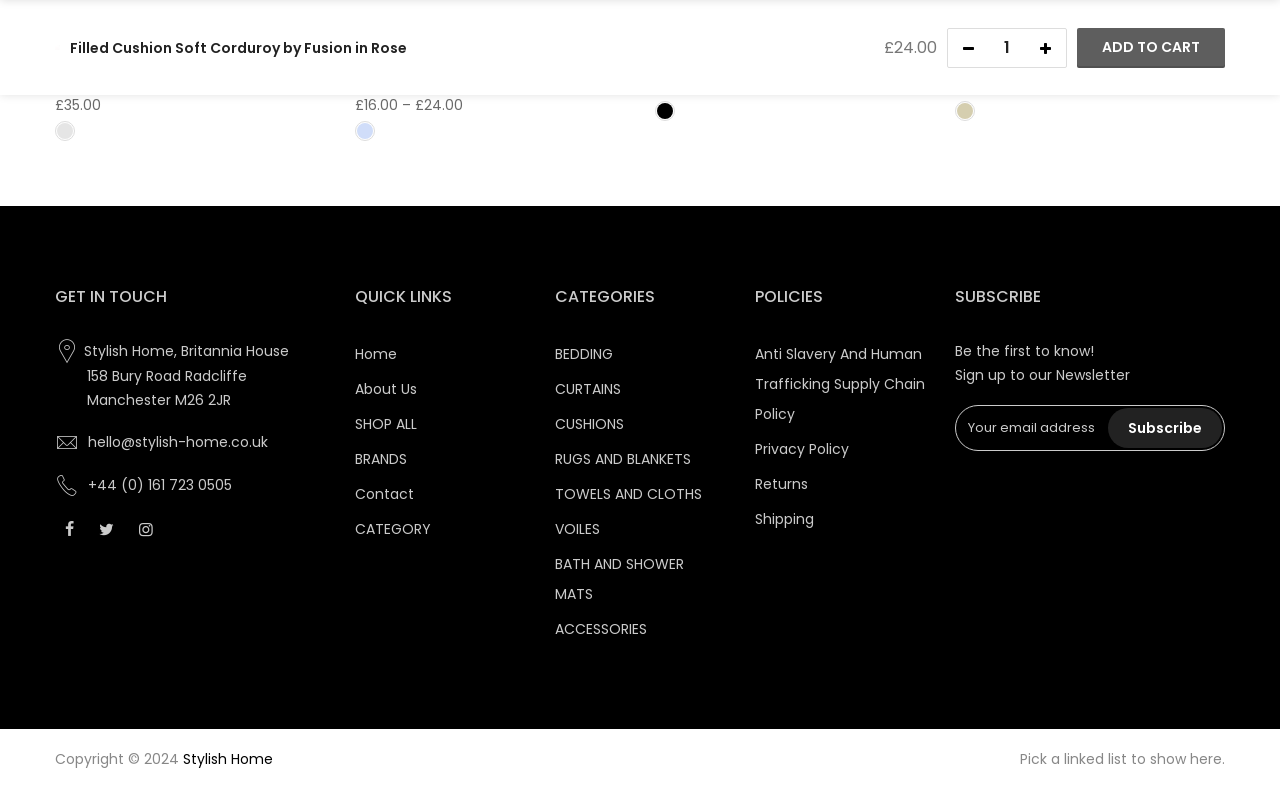Please identify the bounding box coordinates of the region to click in order to complete the task: "Click the 'GET IN TOUCH' heading". The coordinates must be four float numbers between 0 and 1, specified as [left, top, right, bottom].

[0.043, 0.362, 0.254, 0.391]